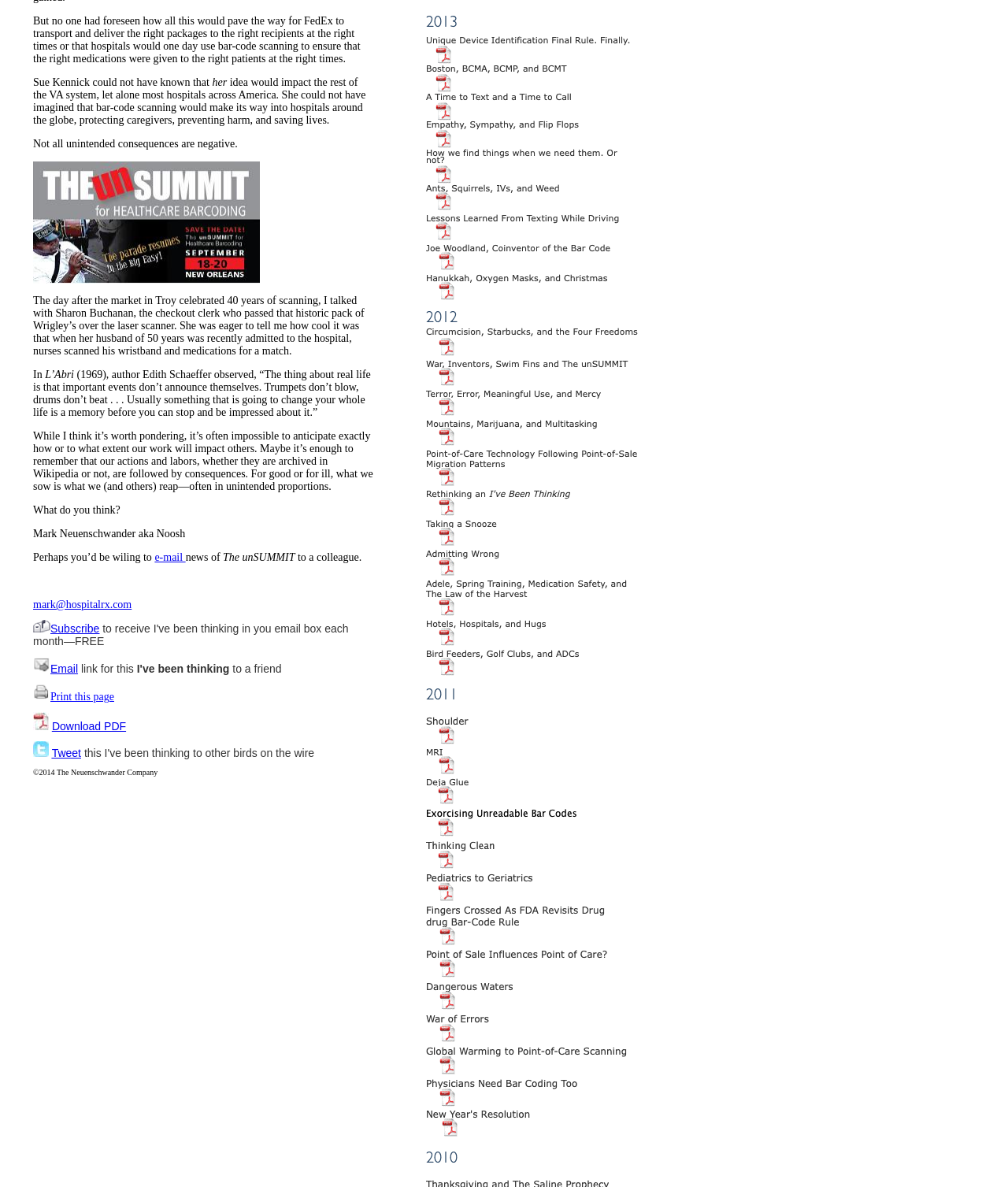How can I share this page with others?
By examining the image, provide a one-word or phrase answer.

Email, Tweet, or Print